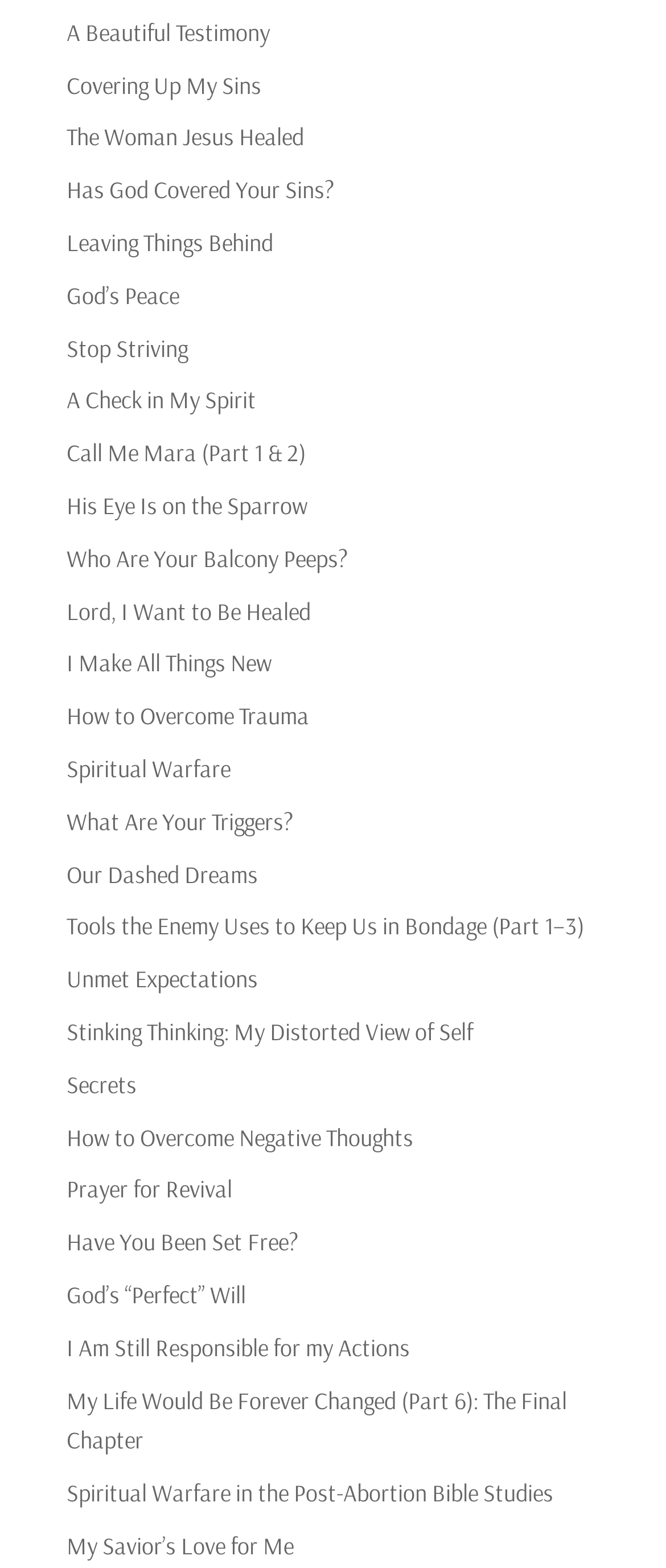Kindly respond to the following question with a single word or a brief phrase: 
Are all links located at the same horizontal position?

Yes